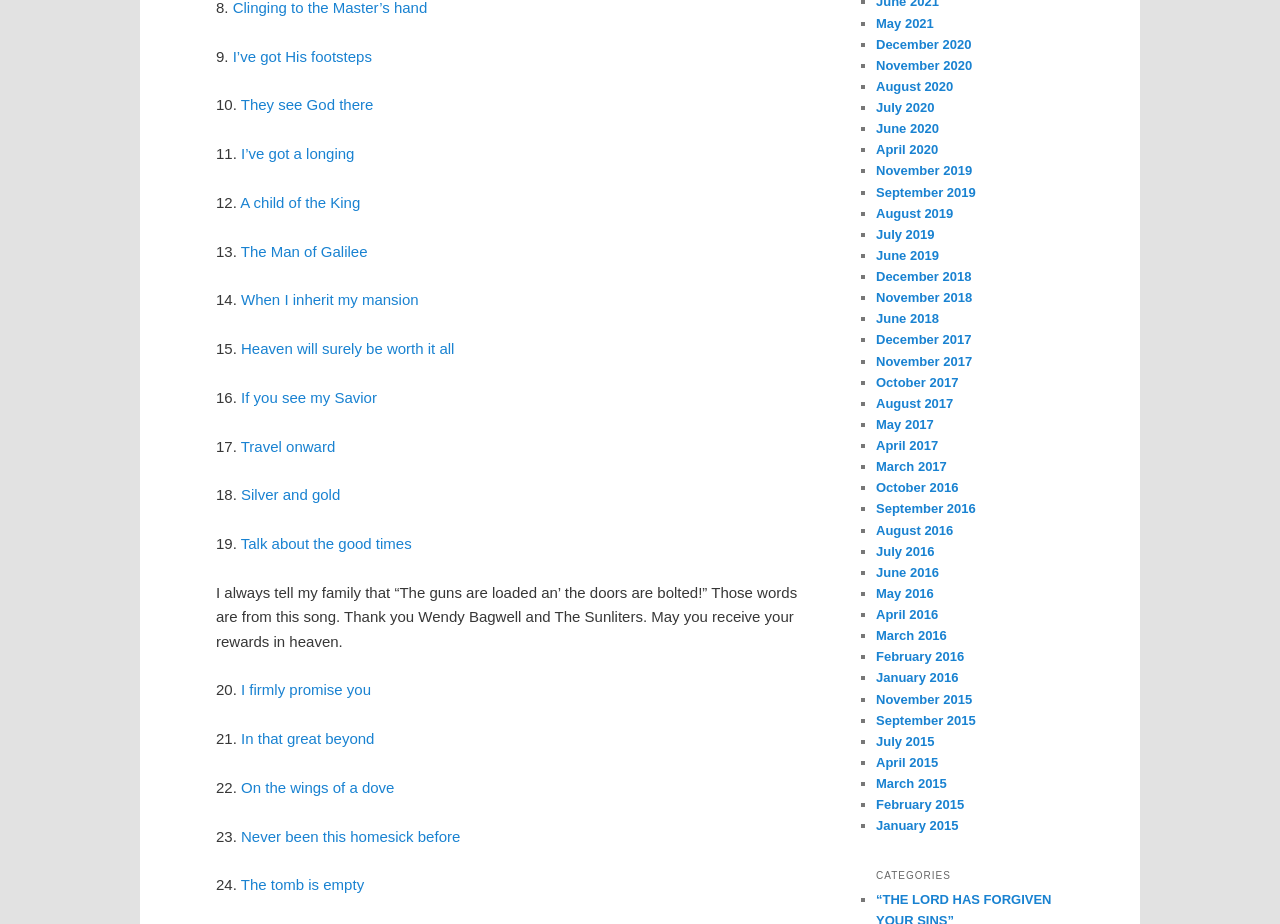Provide the bounding box coordinates of the UI element that matches the description: "Silver and gold".

[0.188, 0.526, 0.266, 0.545]